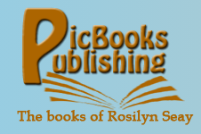Please answer the following question using a single word or phrase: 
What is symbolized by the stylized illustration of an open book?

Knowledge and storytelling